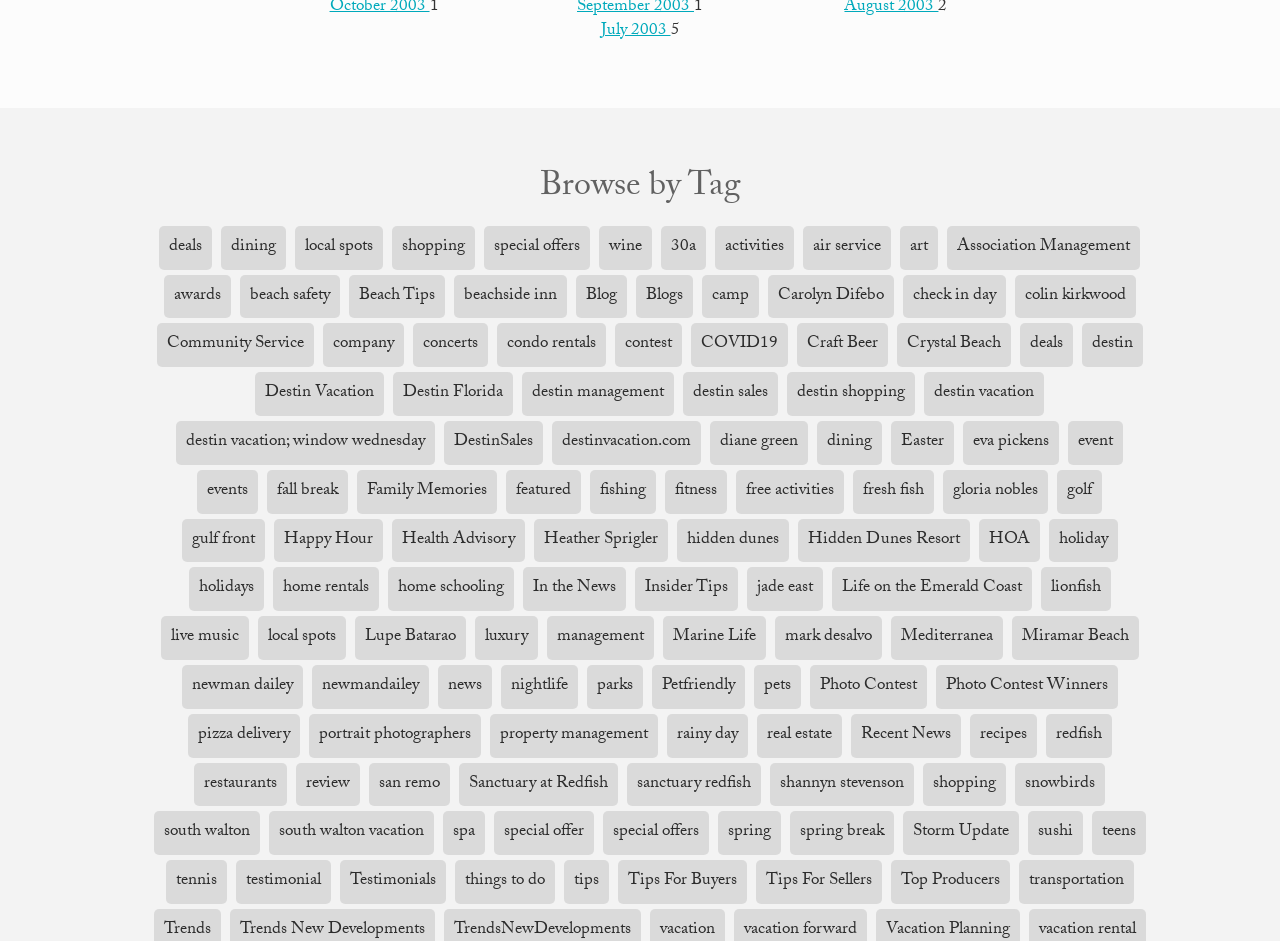Kindly determine the bounding box coordinates of the area that needs to be clicked to fulfill this instruction: "View local spots".

[0.23, 0.24, 0.299, 0.286]